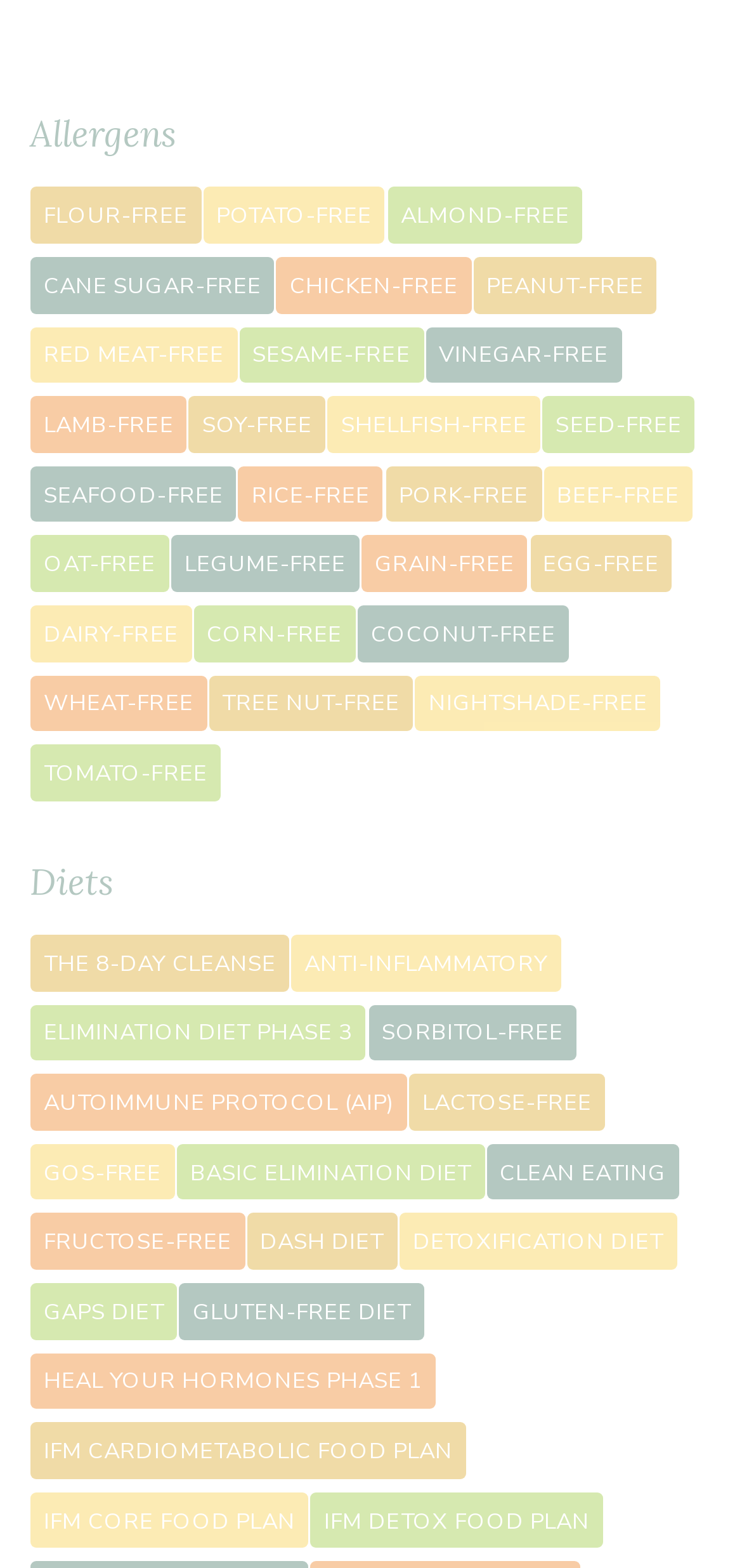Please provide the bounding box coordinates for the element that needs to be clicked to perform the instruction: "Explore THE 8-DAY CLEANSE diet". The coordinates must consist of four float numbers between 0 and 1, formatted as [left, top, right, bottom].

[0.041, 0.596, 0.39, 0.632]